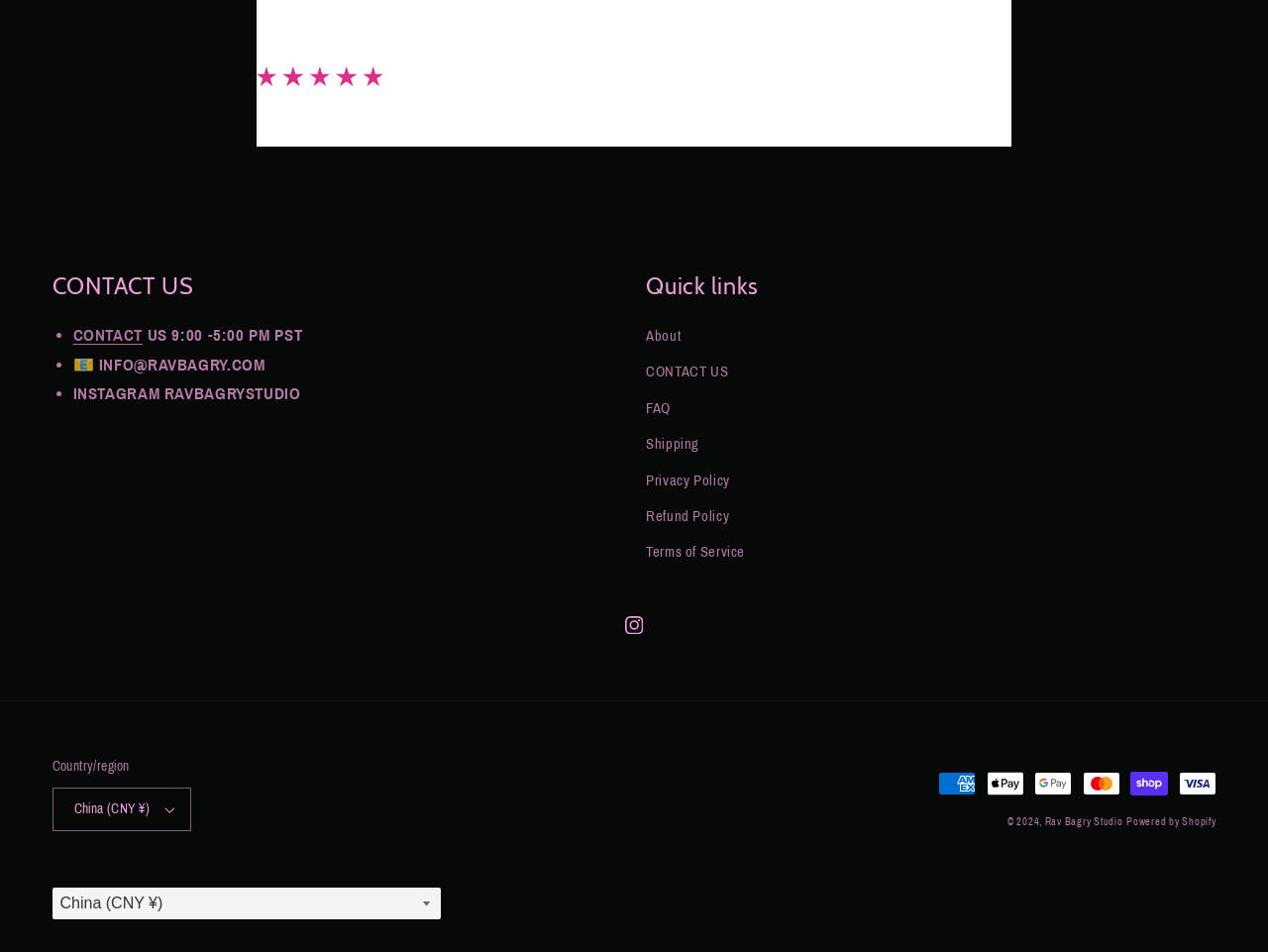Find the bounding box coordinates of the element you need to click on to perform this action: 'Click CONTACT US'. The coordinates should be represented by four float values between 0 and 1, in the format [left, top, right, bottom].

[0.057, 0.342, 0.112, 0.362]